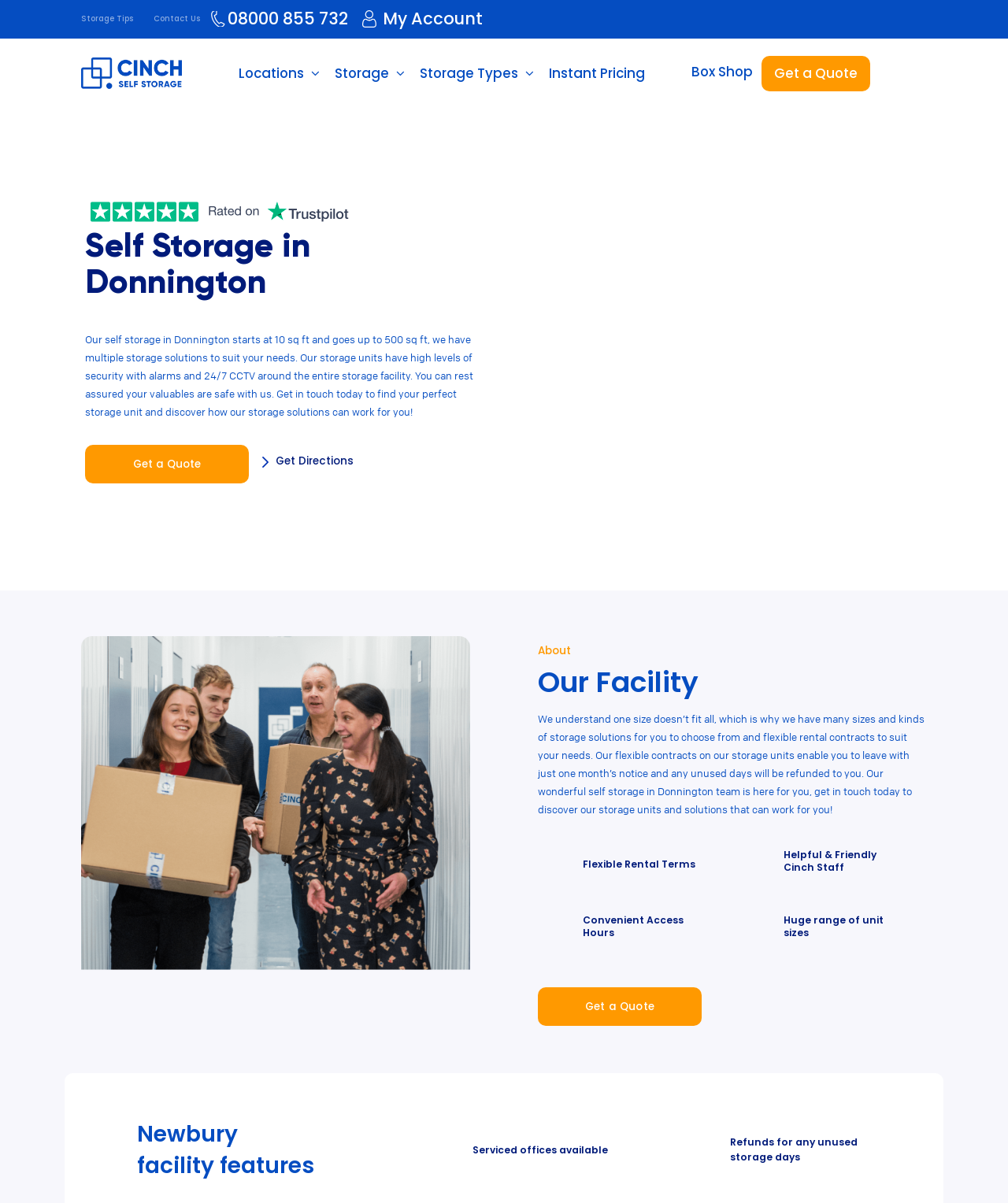Could you find the bounding box coordinates of the clickable area to complete this instruction: "View storage types"?

[0.416, 0.032, 0.53, 0.09]